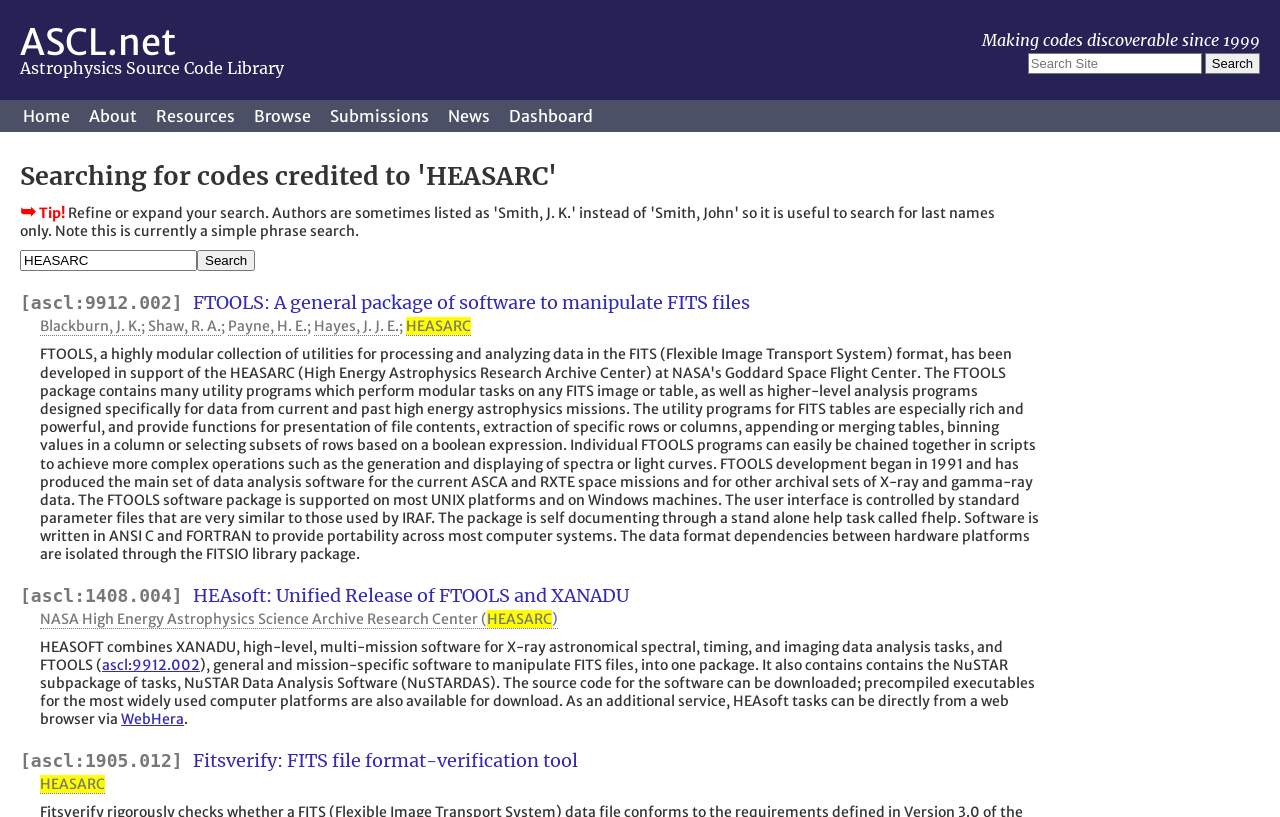Please answer the following question using a single word or phrase: 
What is the name of the web browser-based service for HEAsoft tasks?

WebHera